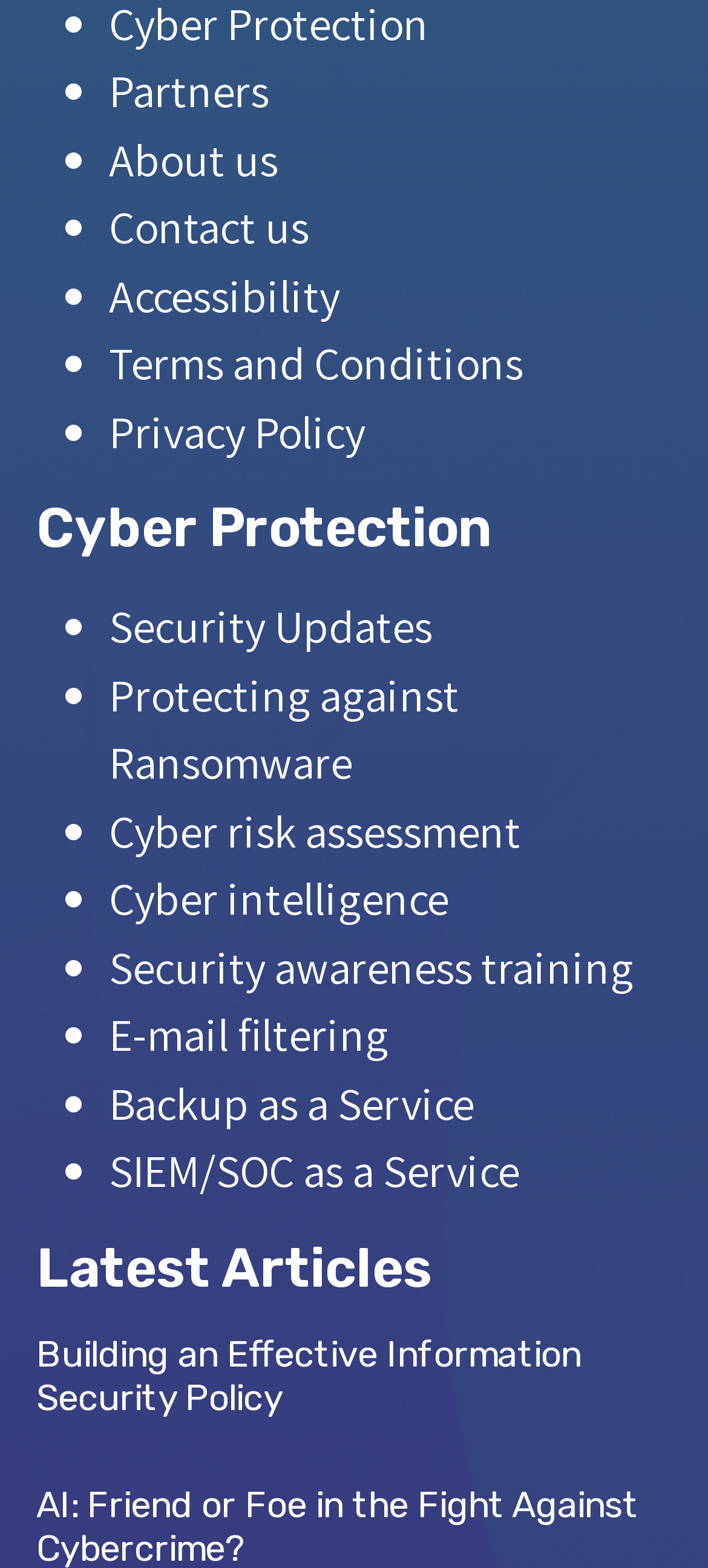Please identify the bounding box coordinates of the region to click in order to complete the task: "View Security Updates". The coordinates must be four float numbers between 0 and 1, specified as [left, top, right, bottom].

[0.154, 0.38, 0.61, 0.418]